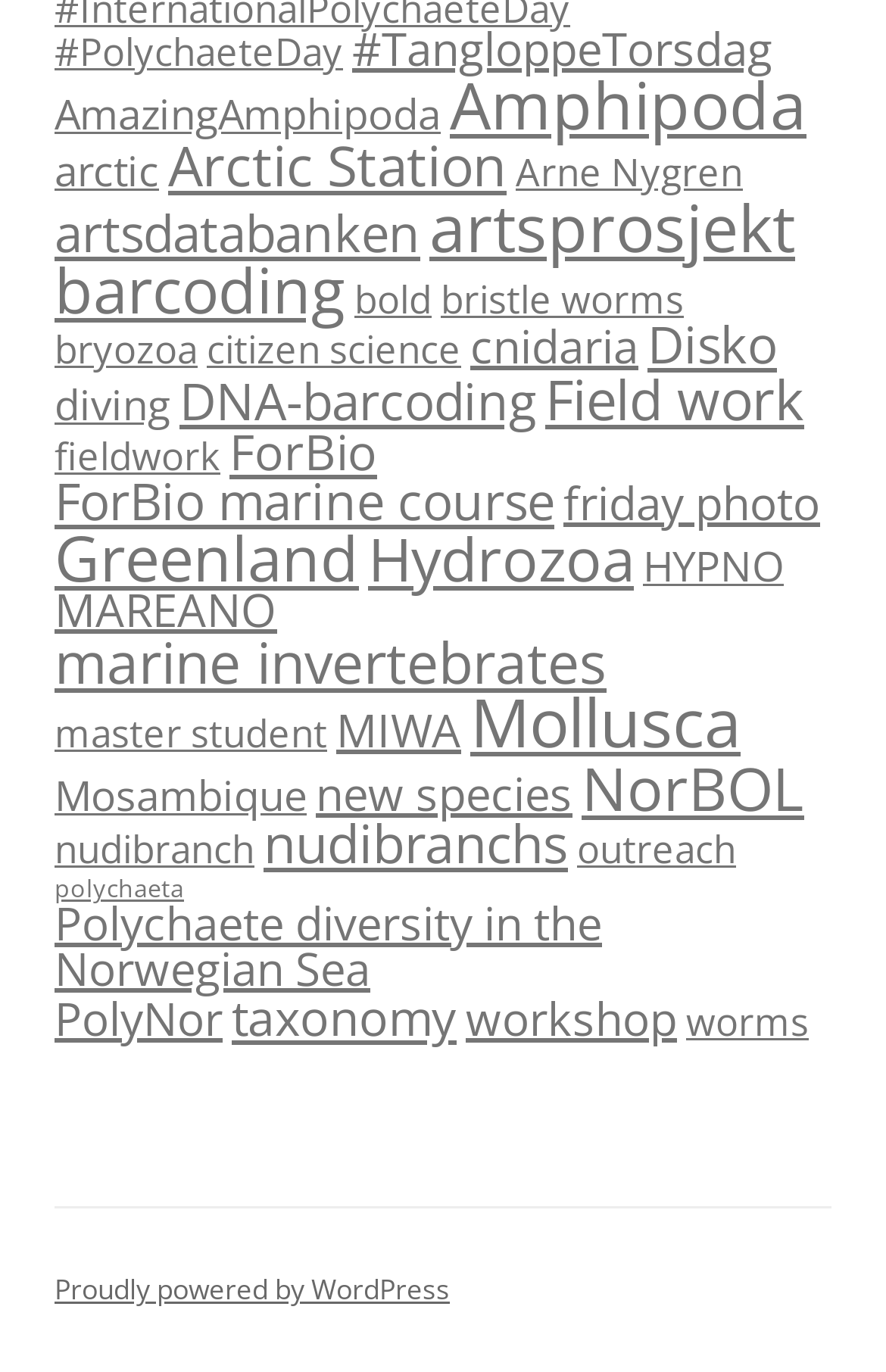Identify the bounding box coordinates of the clickable region required to complete the instruction: "Explore AmazingAmphipoda". The coordinates should be given as four float numbers within the range of 0 and 1, i.e., [left, top, right, bottom].

[0.062, 0.062, 0.497, 0.103]